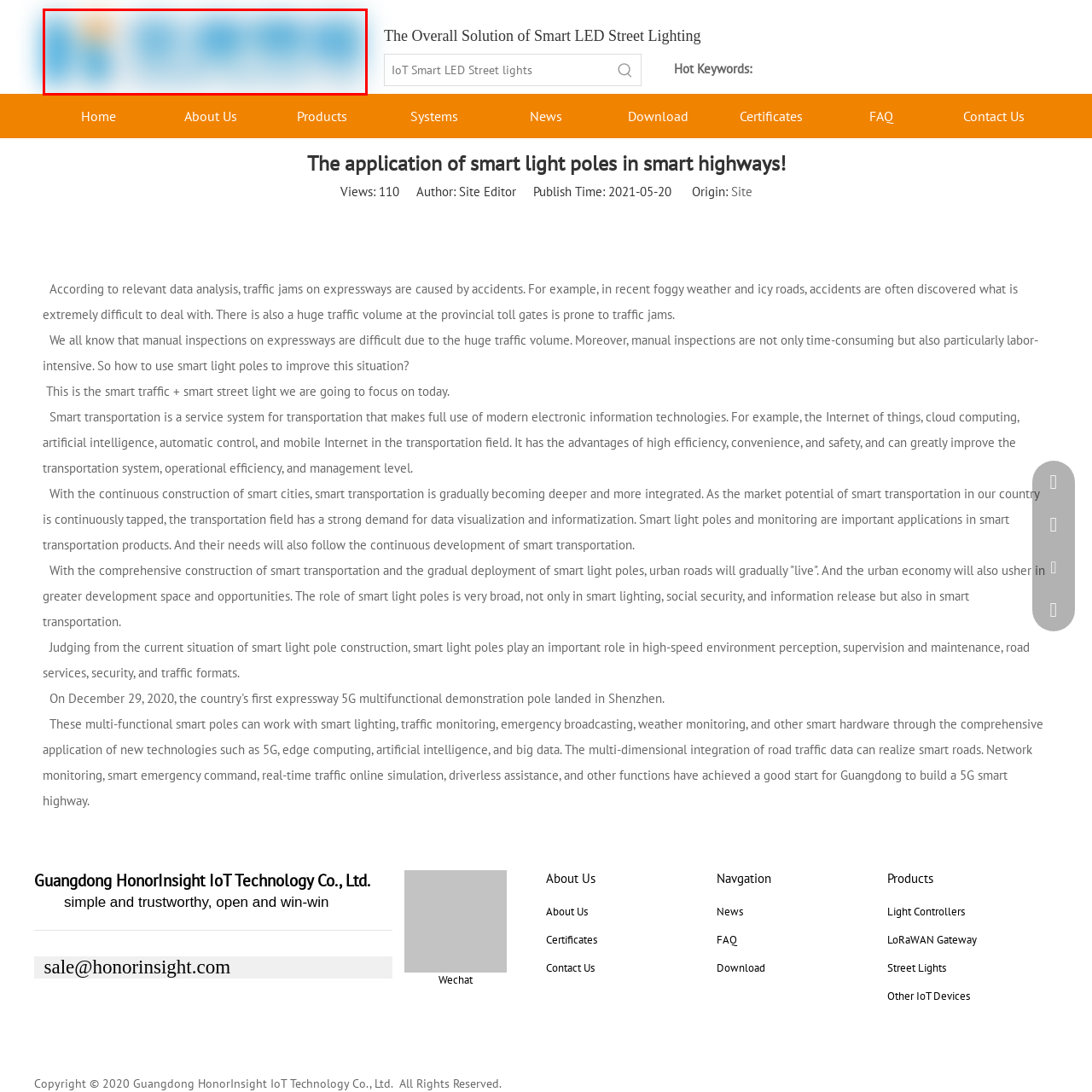Observe the highlighted image and answer the following: What is the theme of the application?

Smart light poles in smart highways